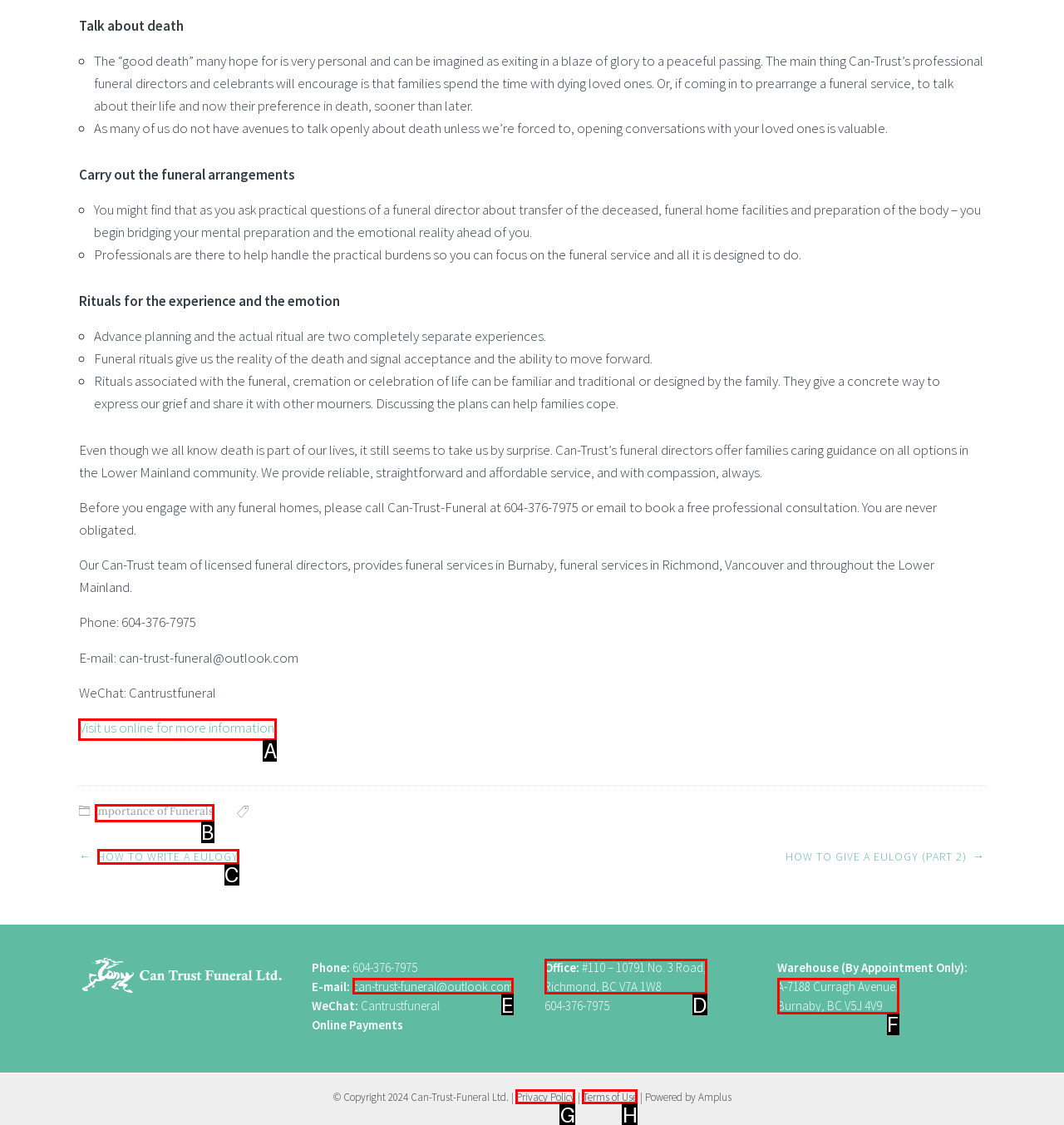Which letter corresponds to the correct option to complete the task: Visit us online for more information?
Answer with the letter of the chosen UI element.

A